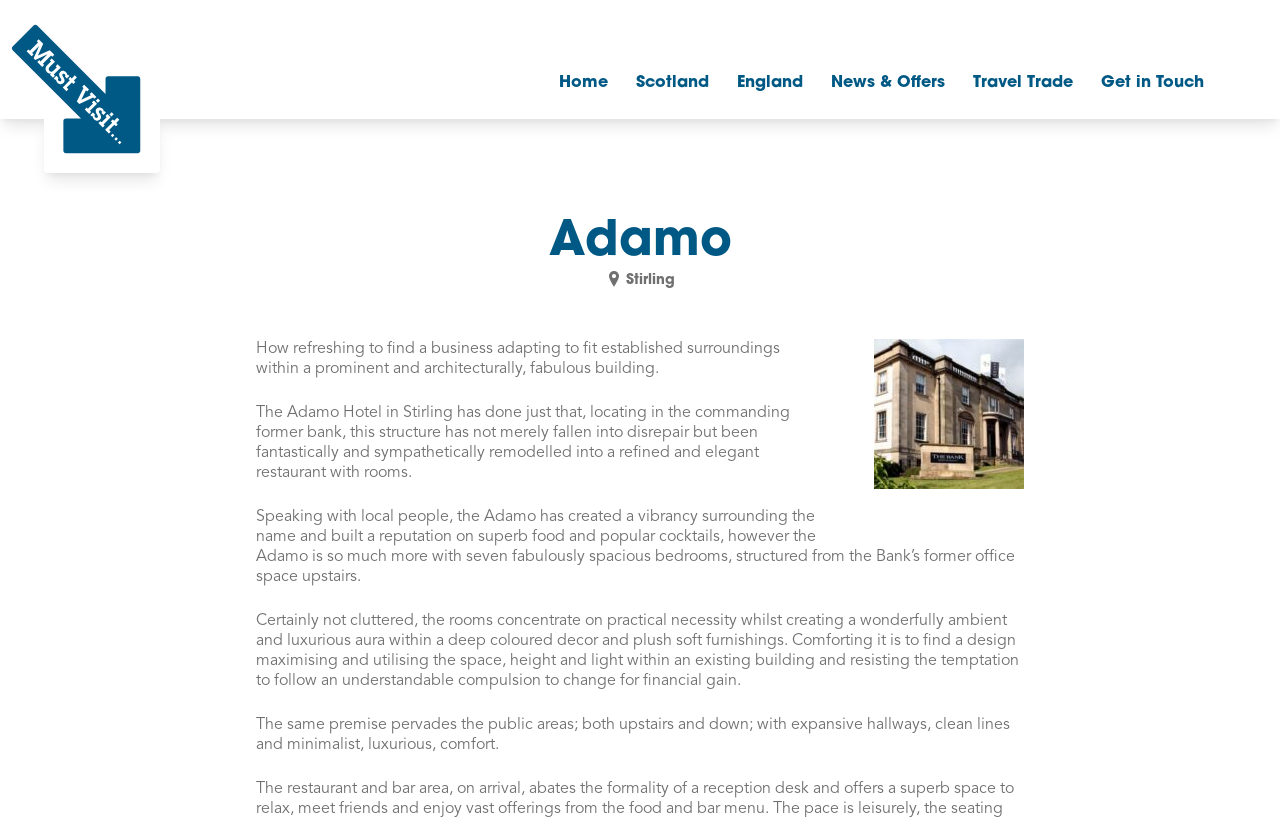What is the name of the hotel? Based on the image, give a response in one word or a short phrase.

Adamo Hotel